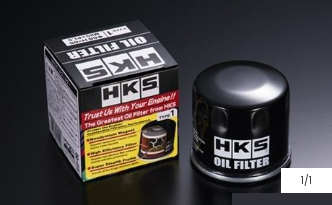Elaborate on all the features and components visible in the image.

The image showcases the HKS Oil Filter, specifically designed for high-performance engines. The product is presented alongside its box, which prominently features the HKS logo and a vibrant yellow and red design, emphasizing its branding and effectiveness. The packaging text includes a call to trust HKS for engine care, highlighting the filter's reputable performance in filtering and ensuring the longevity of engine function. The filter itself is a sleek, black cylindrical object, indicative of robust engineering. This image represents an essential automotive component, drawing attention to its prominent features, quality assurance, and suitability for enthusiasts seeking high-performance parts for their vehicles.